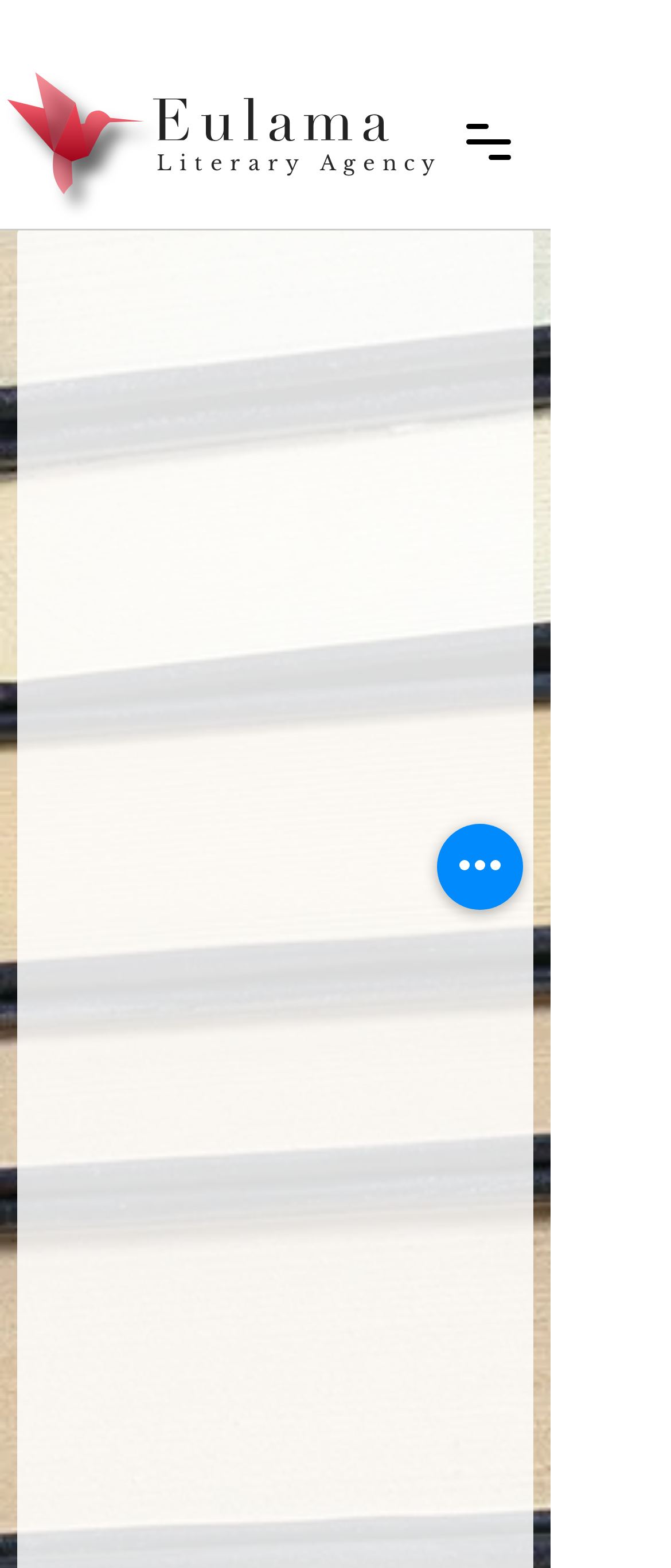Give a succinct answer to this question in a single word or phrase: 
How many buttons are on the top navigation bar?

2